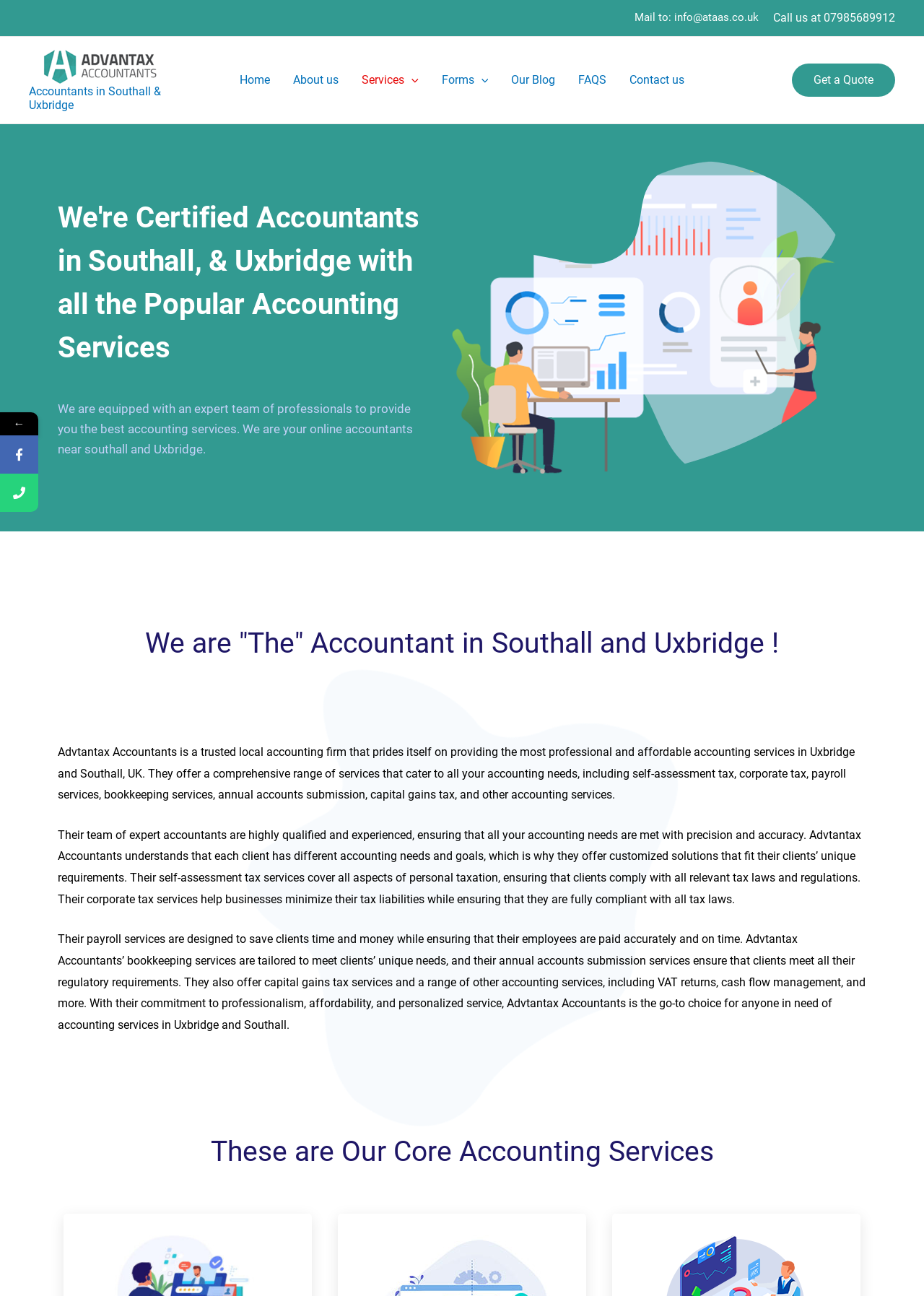Extract the main heading from the webpage content.

We're Certified Accountants in Southall, & Uxbridge with all the Popular Accounting Services